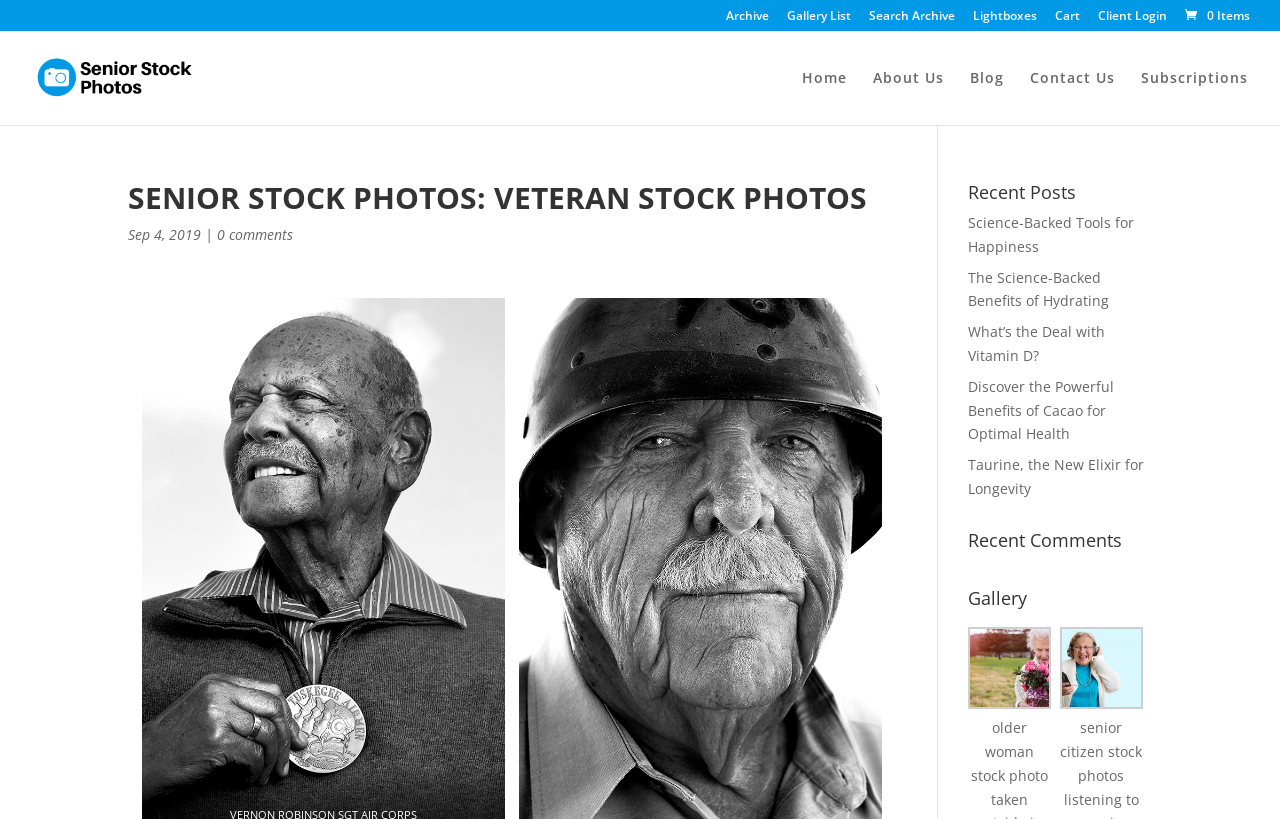Based on the image, please respond to the question with as much detail as possible:
How many images are displayed in the gallery section?

I found two image elements with descriptions 'older woman stock photo - Senior Living Visuals' and 'Contact and About Senior Stock Photos - Senior Living Visuals' under the 'Gallery' heading. This suggests that there are 2 images displayed in the gallery section.